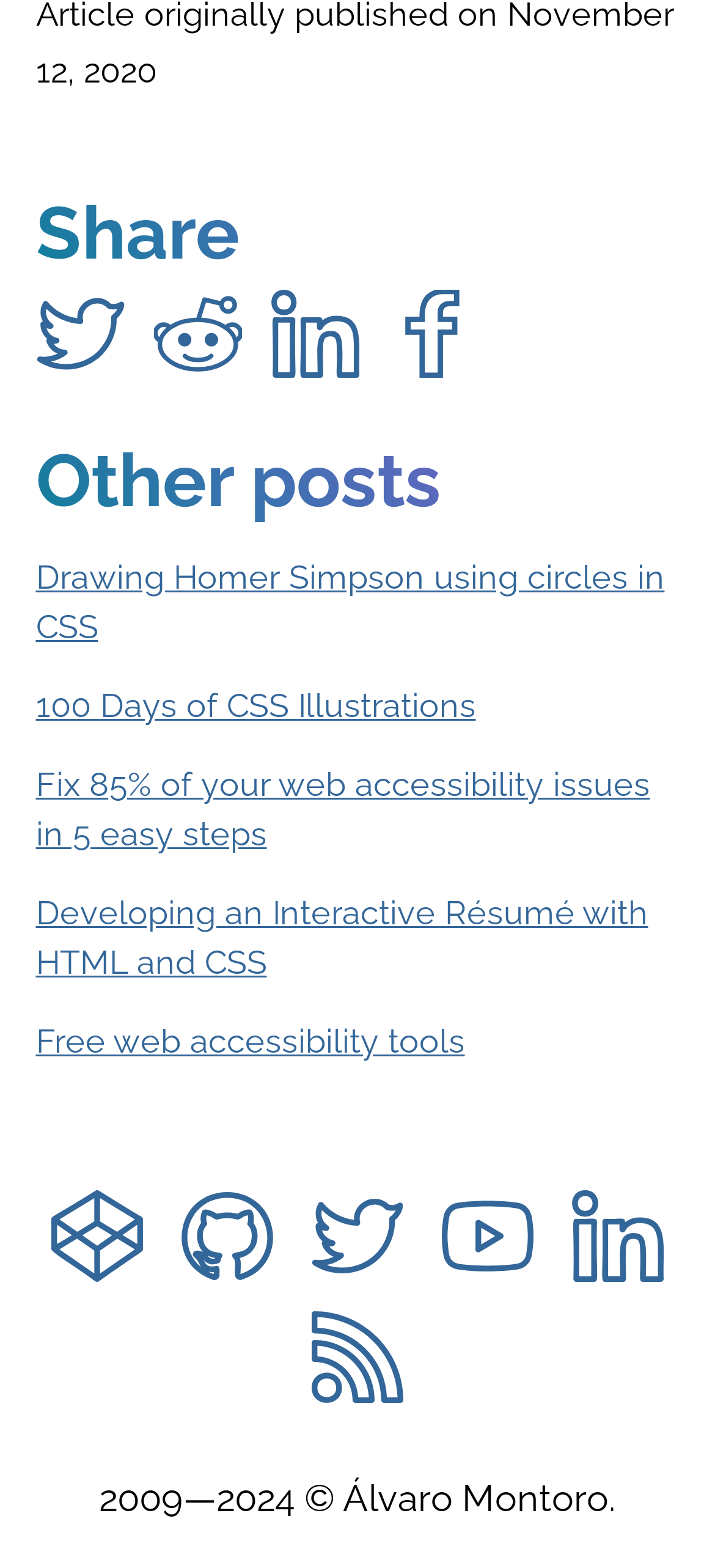Kindly determine the bounding box coordinates of the area that needs to be clicked to fulfill this instruction: "Visit Codepen".

[0.072, 0.759, 0.2, 0.827]